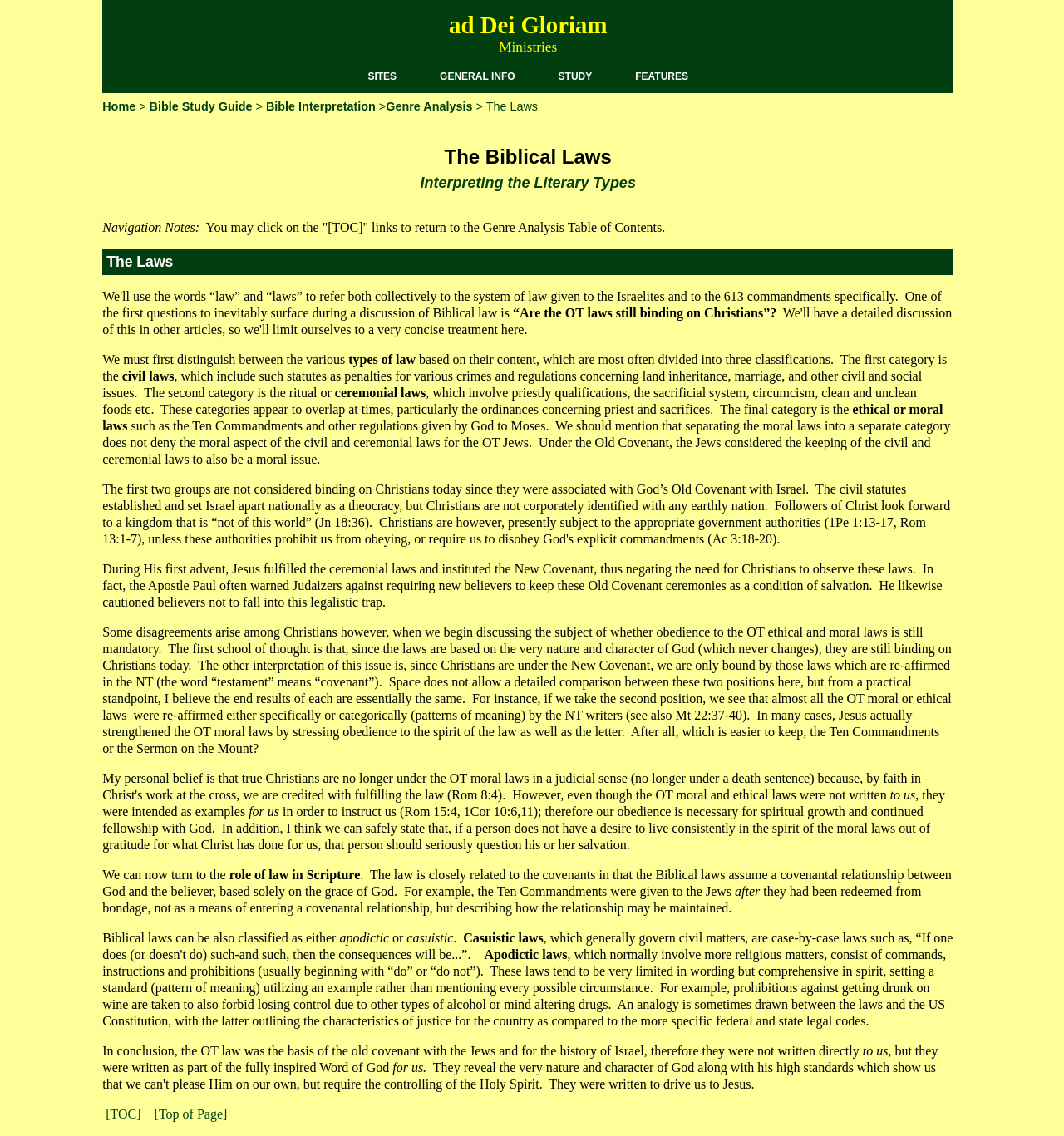Please pinpoint the bounding box coordinates for the region I should click to adhere to this instruction: "Click on the 'SITES' link".

[0.327, 0.052, 0.391, 0.082]